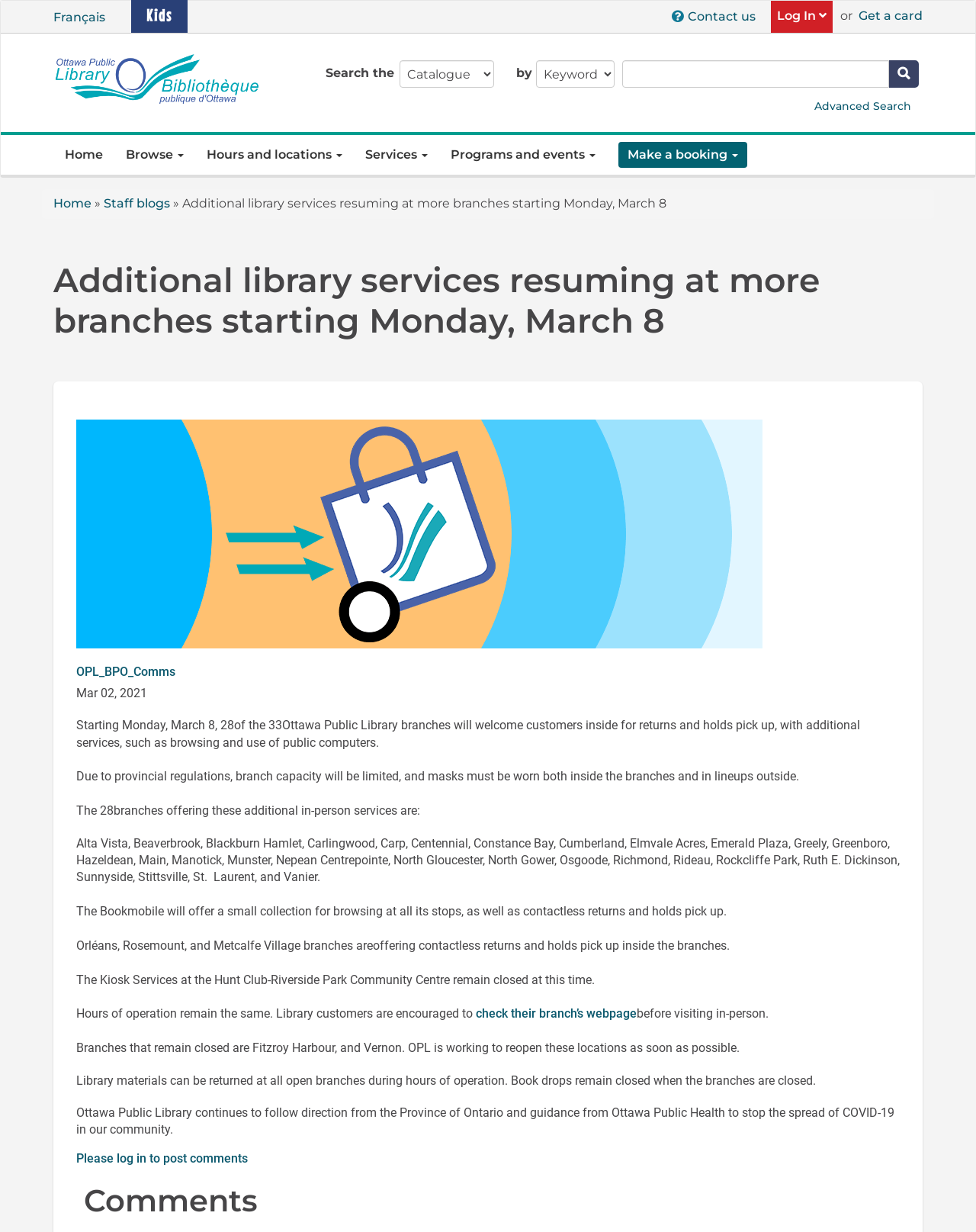Given the description "Log In", provide the bounding box coordinates of the corresponding UI element.

[0.79, 0.001, 0.853, 0.027]